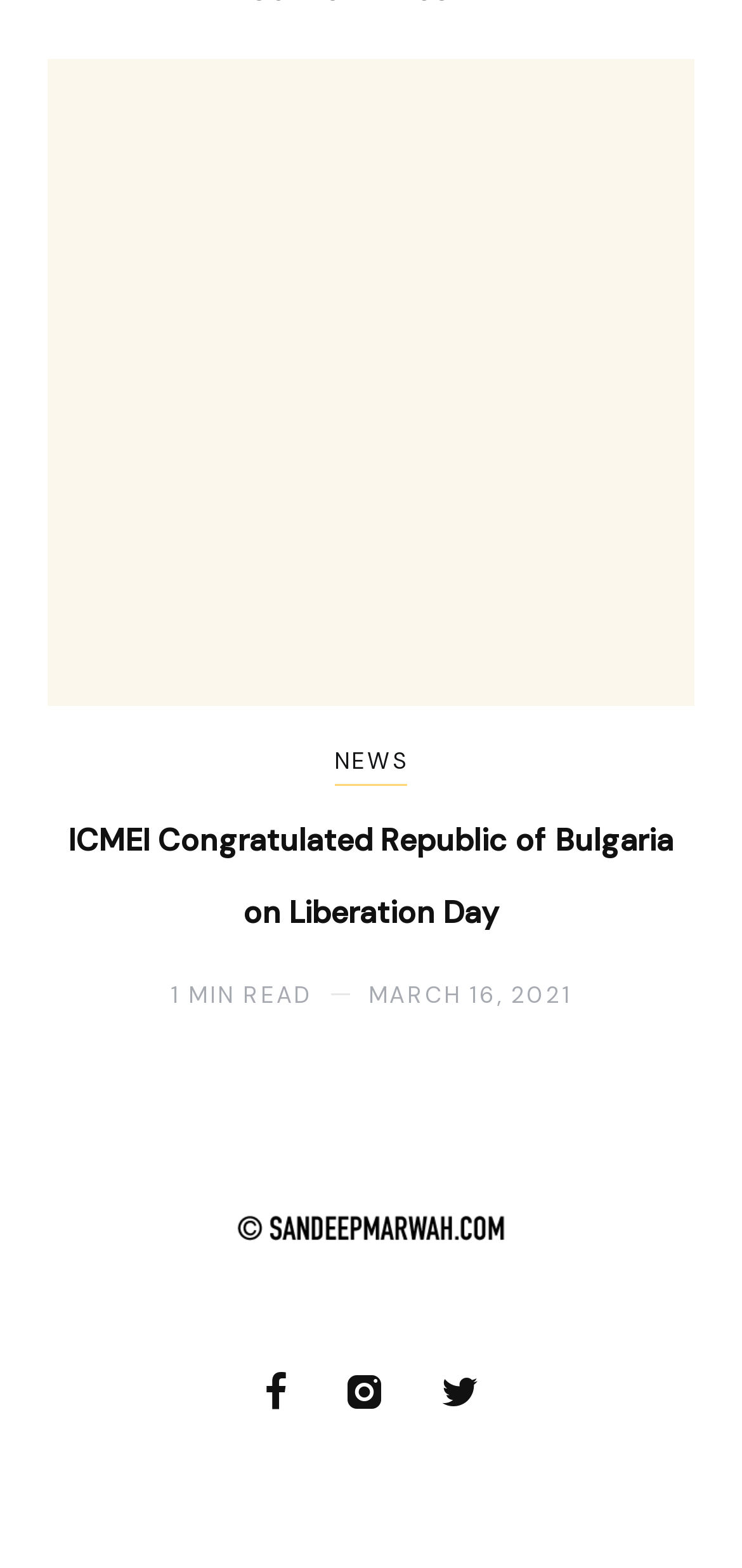Pinpoint the bounding box coordinates of the clickable area necessary to execute the following instruction: "Go to the Home page". The coordinates should be given as four float numbers between 0 and 1, namely [left, top, right, bottom].

None